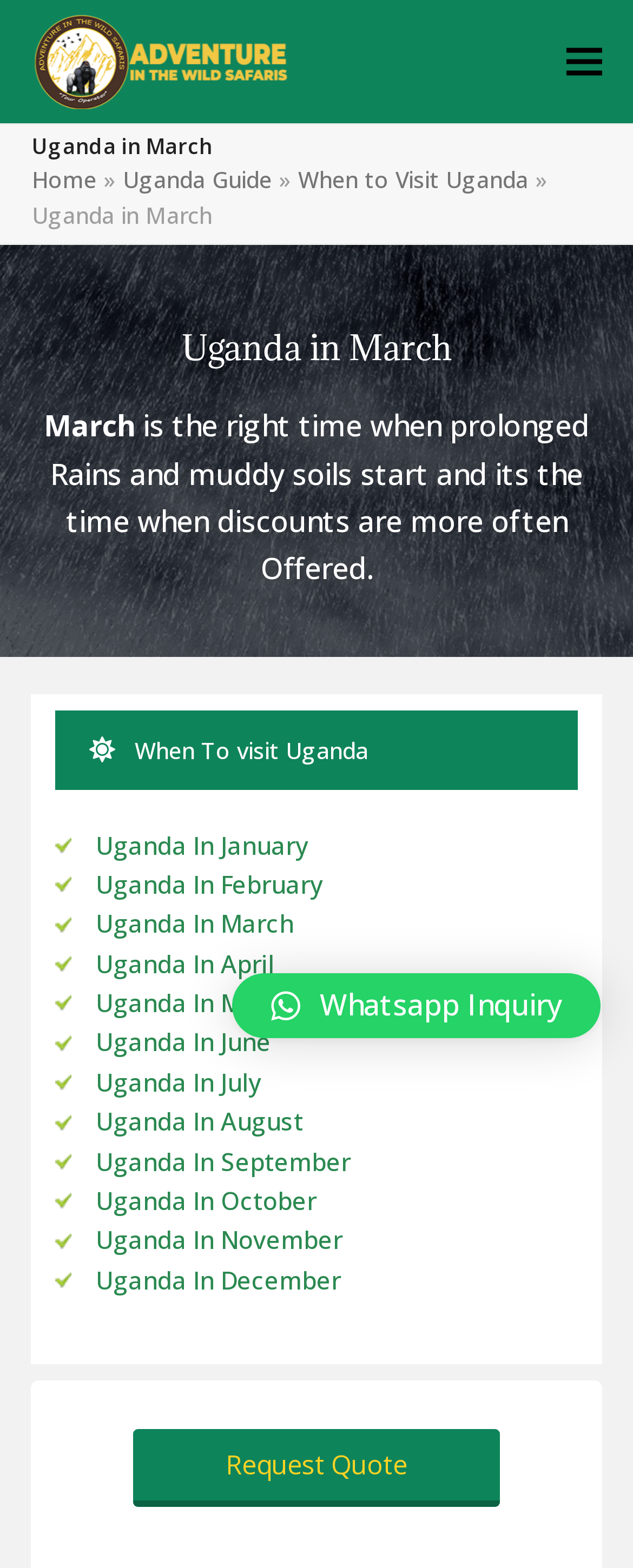Refer to the screenshot and give an in-depth answer to this question: What is the theme of the image on the webpage?

The image on the webpage is related to gorilla trekking, which is a popular activity in Uganda. The image is likely used to visually represent the theme of the webpage, which is about visiting Uganda in March.